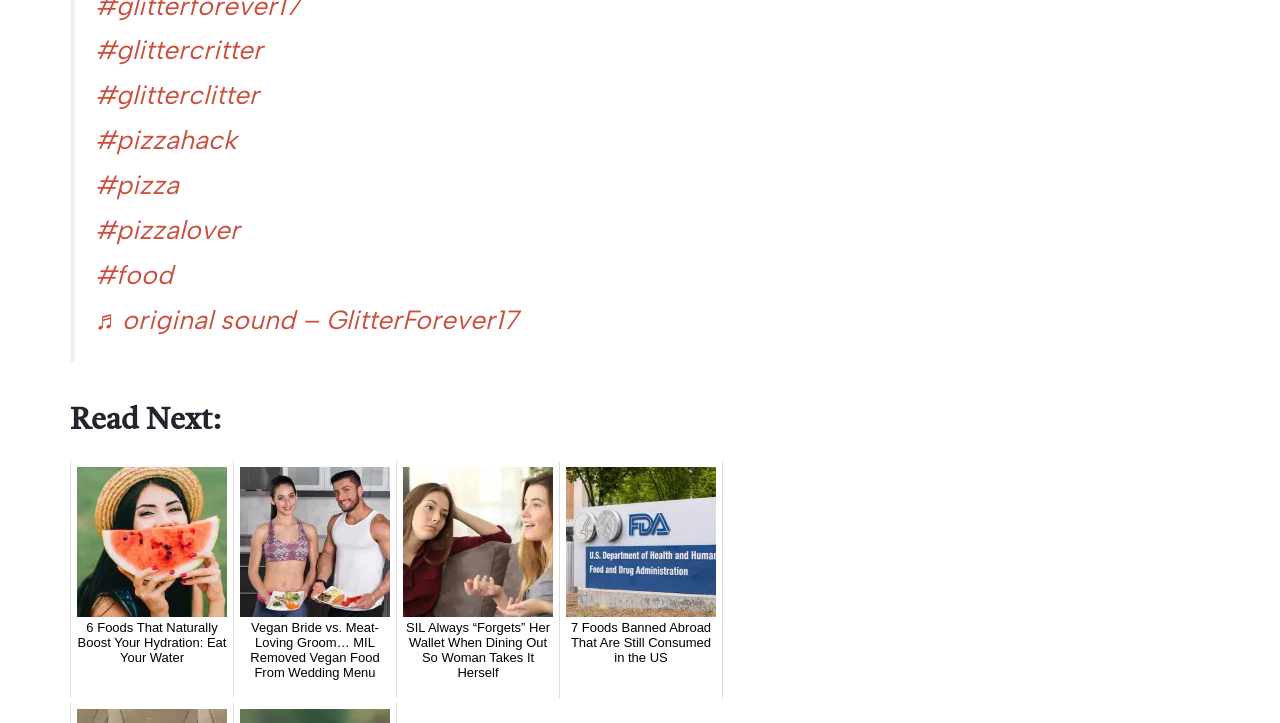Use the information in the screenshot to answer the question comprehensively: What is the special character in the fifth link?

The fifth link '♬ original sound – GlitterForever17' contains a special character '♬' which is a music note symbol.